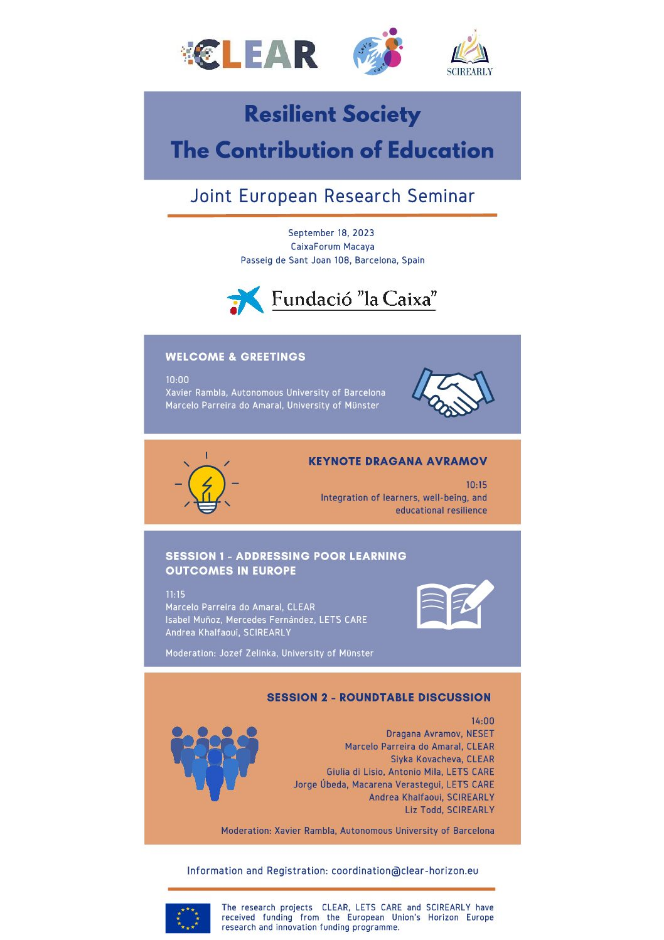Examine the screenshot and answer the question in as much detail as possible: Who is the keynote speaker at 10:15 AM?

The flyer highlights the keynote speech by Dragana Avramov, which is scheduled to take place at 10:15 AM. This information is provided to give participants an idea of the prominent speakers who will be presenting at the seminar.